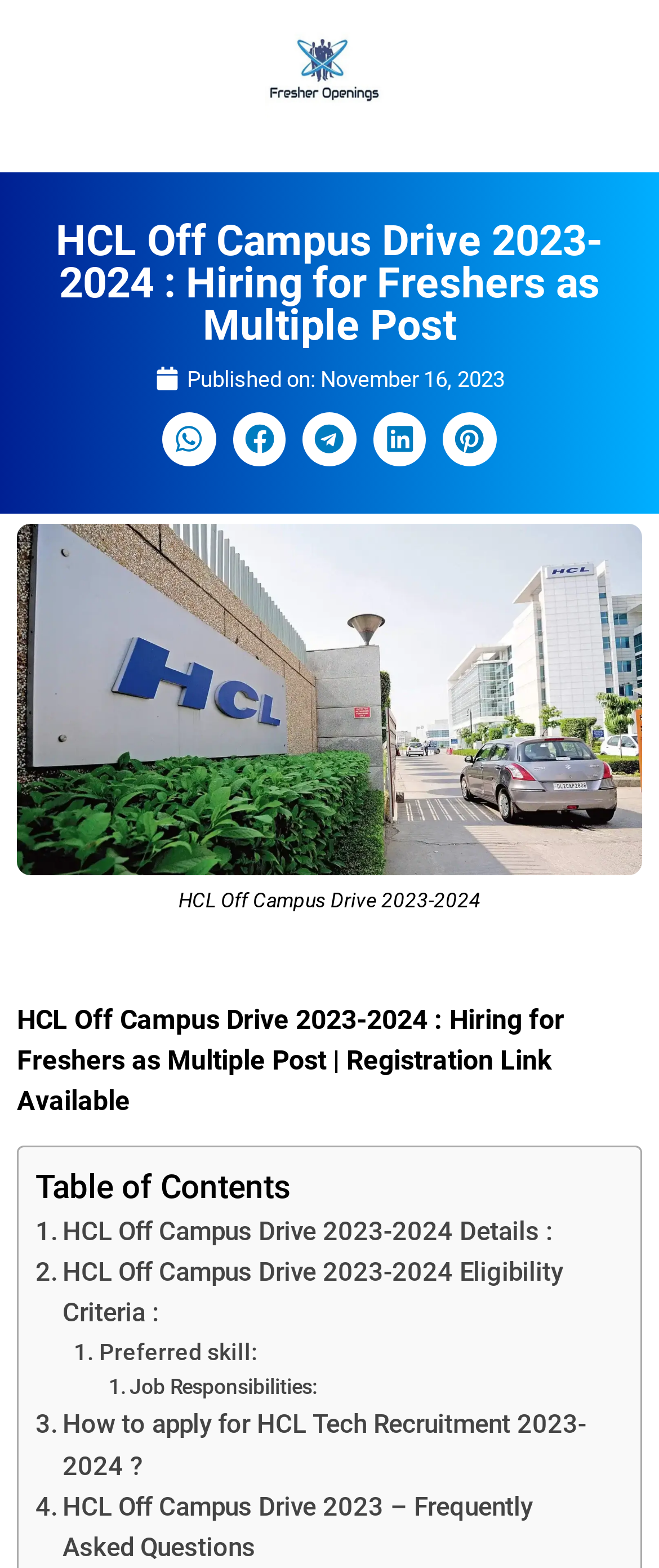Bounding box coordinates are to be given in the format (top-left x, top-left y, bottom-right x, bottom-right y). All values must be floating point numbers between 0 and 1. Provide the bounding box coordinate for the UI element described as: Preferred skill:

[0.112, 0.851, 0.391, 0.875]